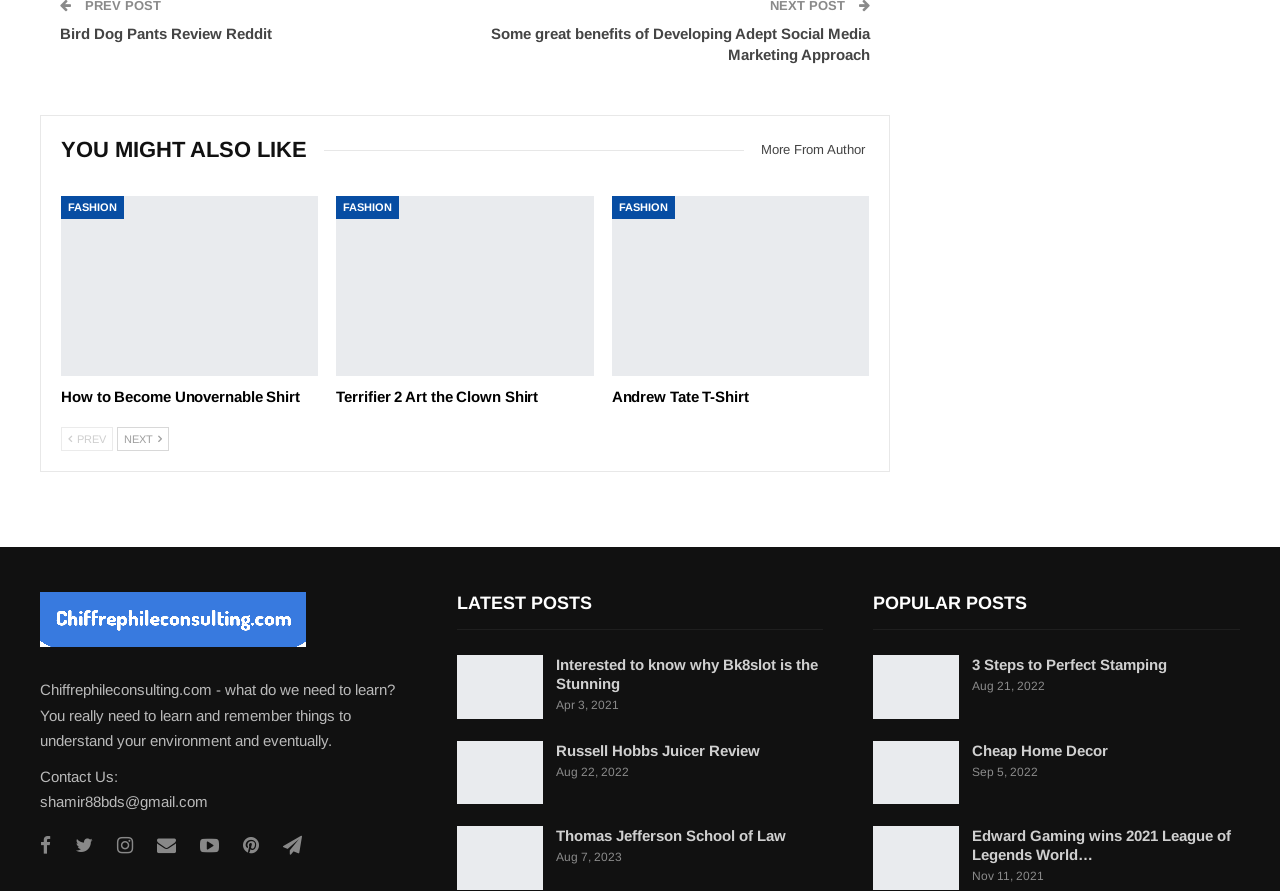Please locate the bounding box coordinates of the element that needs to be clicked to achieve the following instruction: "Go to the 'FASHION' category". The coordinates should be four float numbers between 0 and 1, i.e., [left, top, right, bottom].

[0.048, 0.22, 0.097, 0.246]